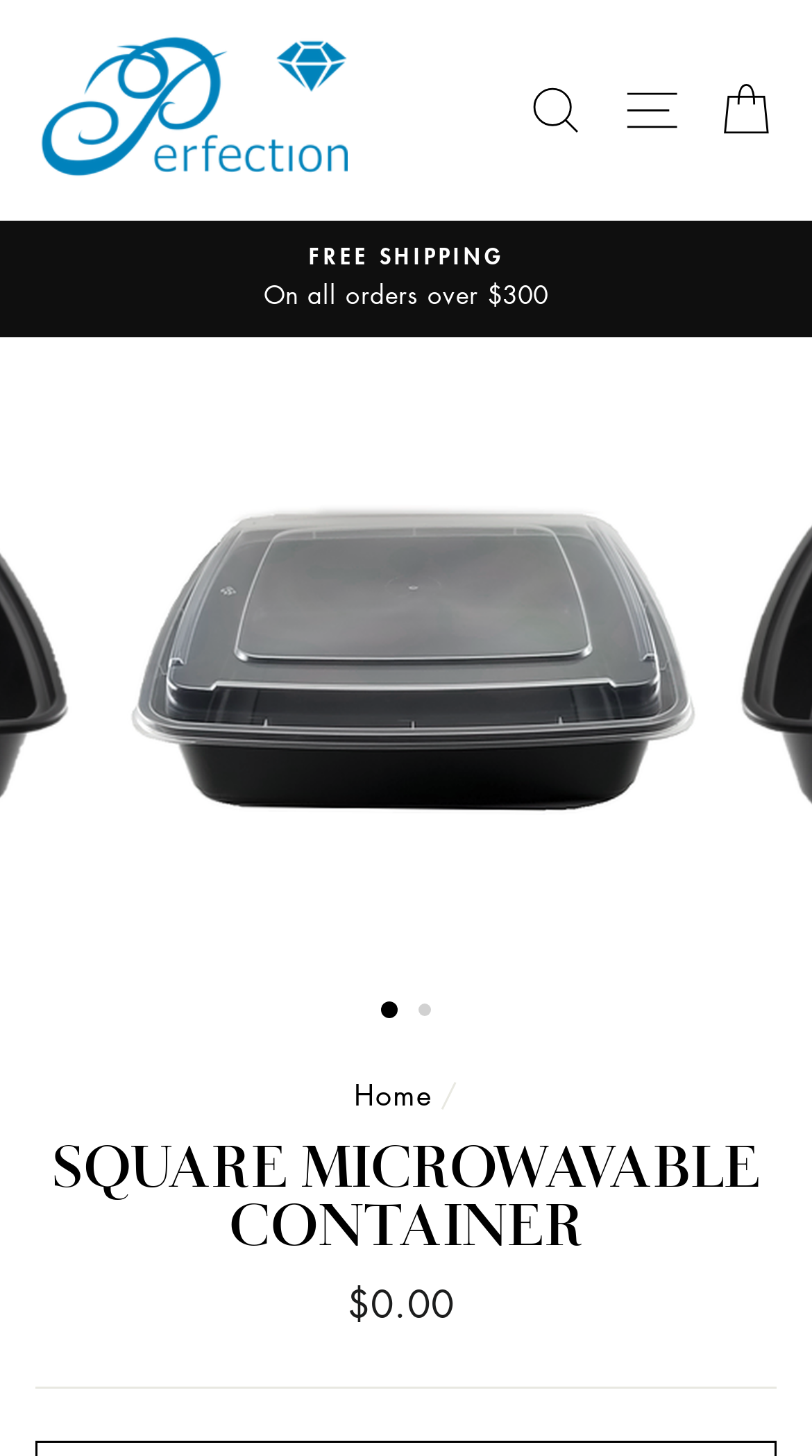Find the bounding box coordinates of the element to click in order to complete the given instruction: "Select the 'Square Microwavable Container' option."

[0.1, 0.231, 0.9, 0.671]